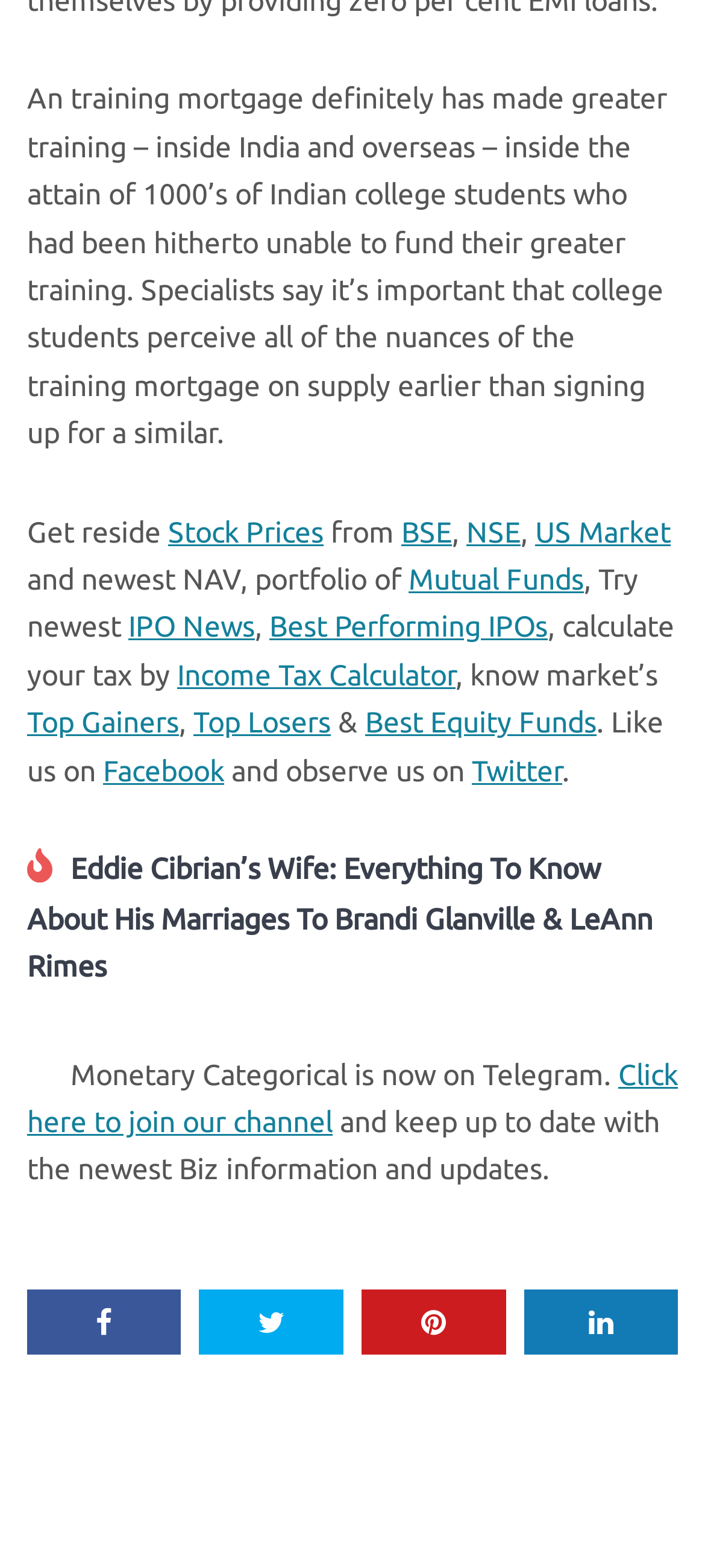What is the purpose of the 'Get live' text?
Please give a detailed and elaborate explanation in response to the question.

The 'Get live' text is followed by links to 'Stock Prices', 'BSE', 'NSE', and 'US Market', indicating that the purpose of the 'Get live' text is to provide users with live stock prices from these markets.